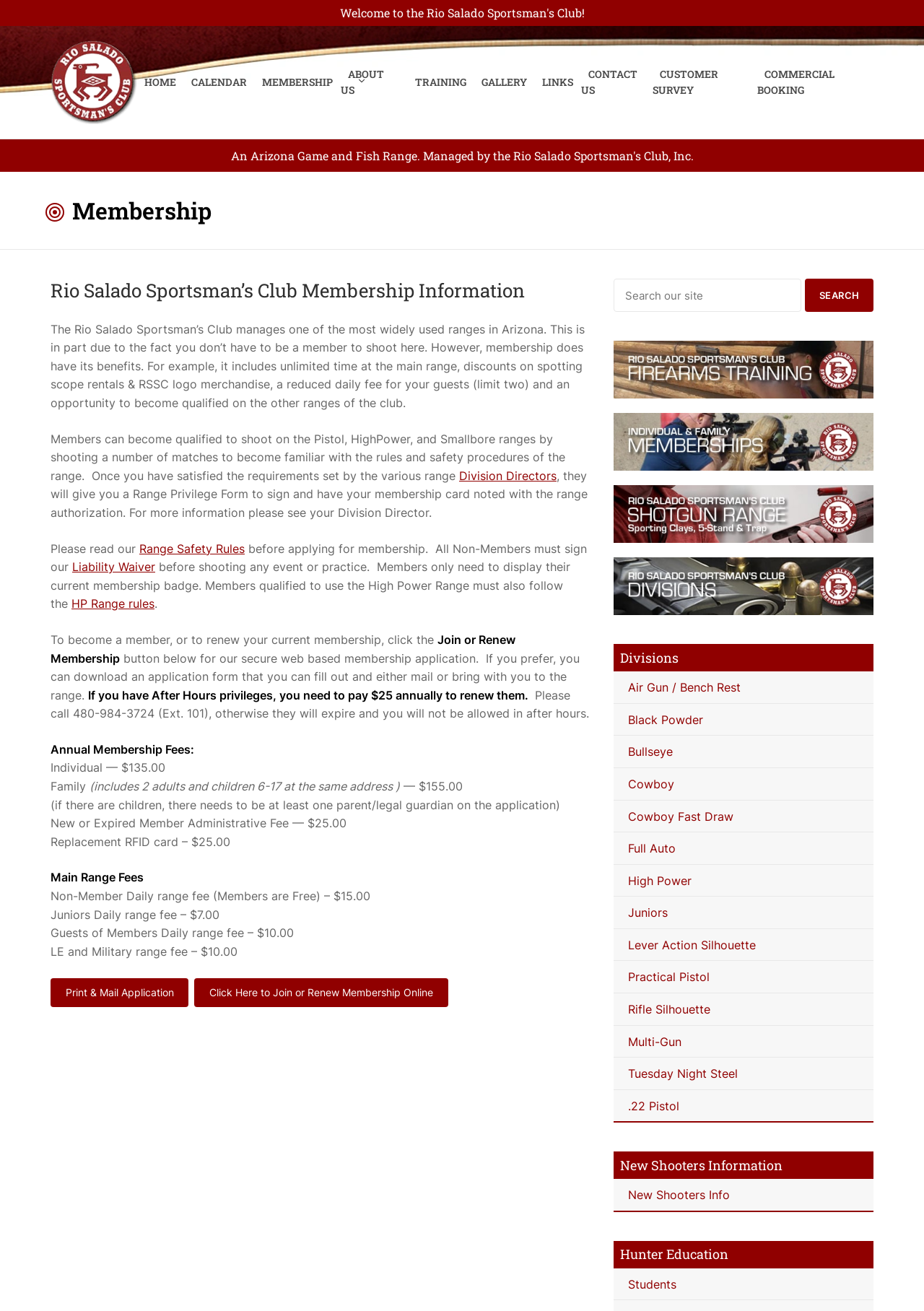Can you find the bounding box coordinates for the element to click on to achieve the instruction: "Click the 'MEMBERSHIP' link"?

[0.279, 0.035, 0.362, 0.09]